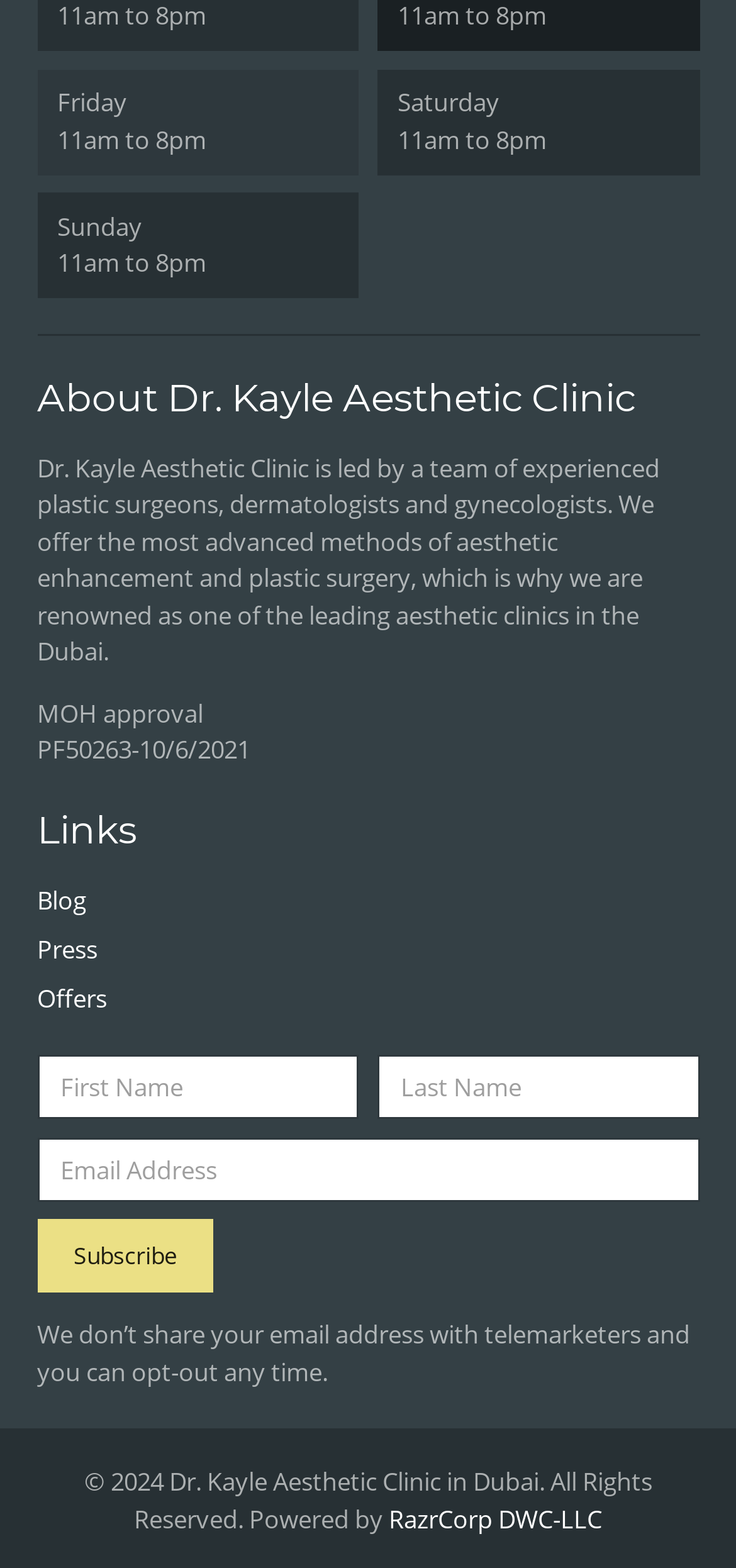Please find the bounding box coordinates of the section that needs to be clicked to achieve this instruction: "Check offers".

[0.05, 0.625, 0.145, 0.647]